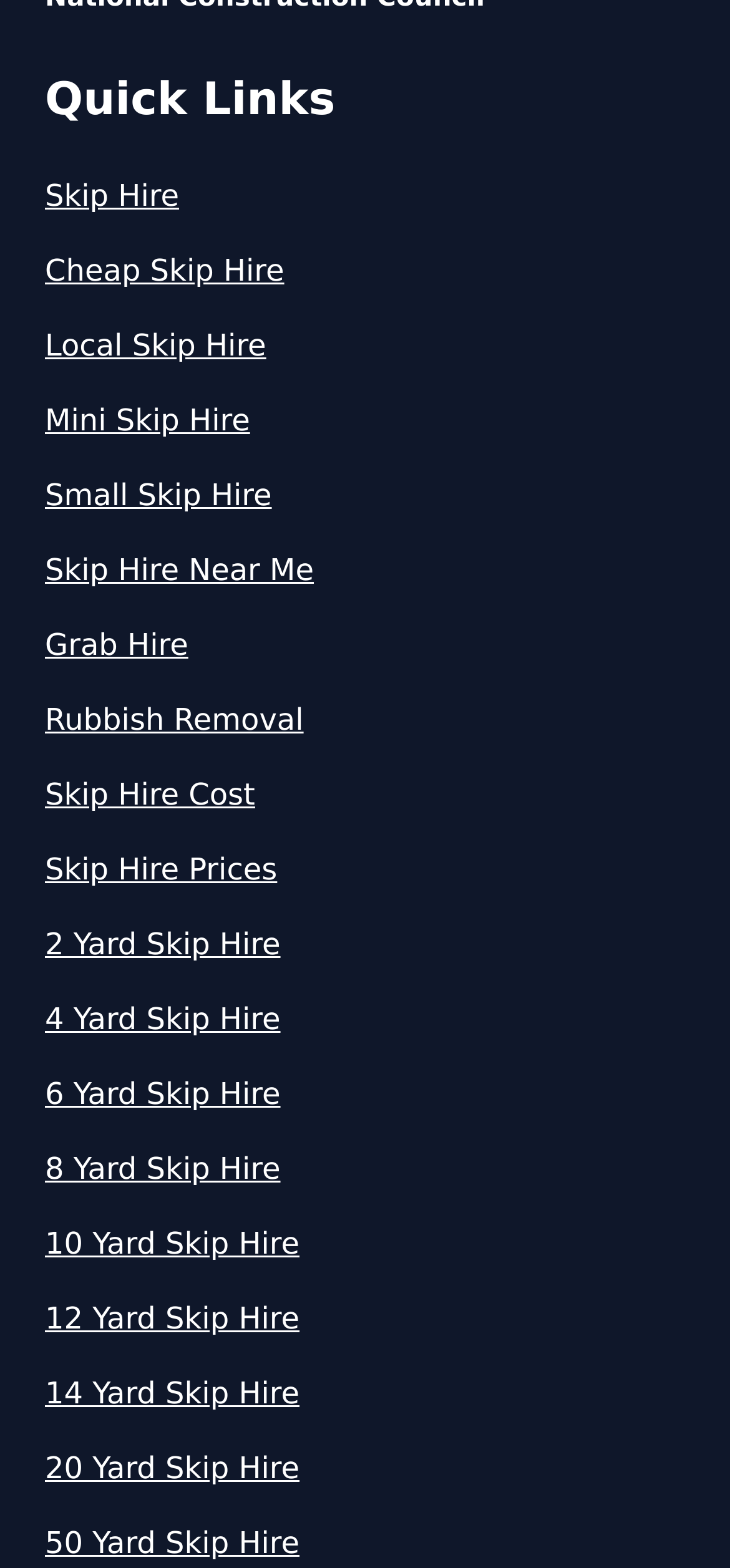What is the last skip hire option listed?
Carefully analyze the image and provide a detailed answer to the question.

I looked at the list of links under the 'Quick Links' heading and found that the last link is '50 Yard Skip Hire', which is listed at the bottom of the list.